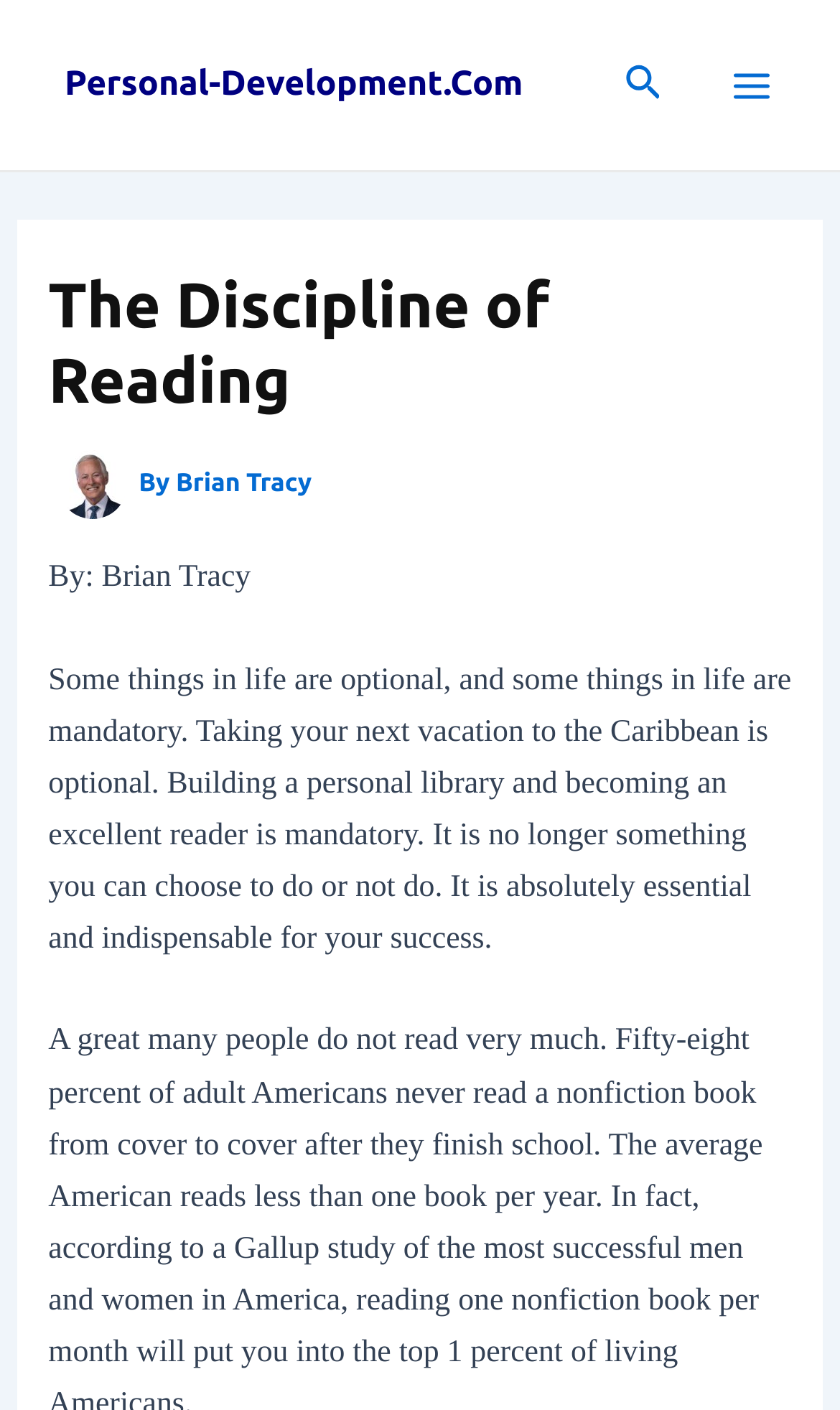Create an in-depth description of the webpage, covering main sections.

The webpage is titled "The Discipline of Reading" and features a prominent header with the same title at the top center of the page. Below the header, there is a brief author description "By: Brian Tracy". 

At the top left of the page, there is a link to "Personal-Development.Com". On the opposite side, at the top right, there is a search icon link accompanied by a small image. Next to the search icon, there is a "Main Menu" button. 

The main content of the page is a passage of text that starts with "Some things in life are optional, and some things in life are mandatory..." and discusses the importance of building a personal library and becoming an excellent reader for success. This text is positioned below the author description, taking up a significant portion of the page.